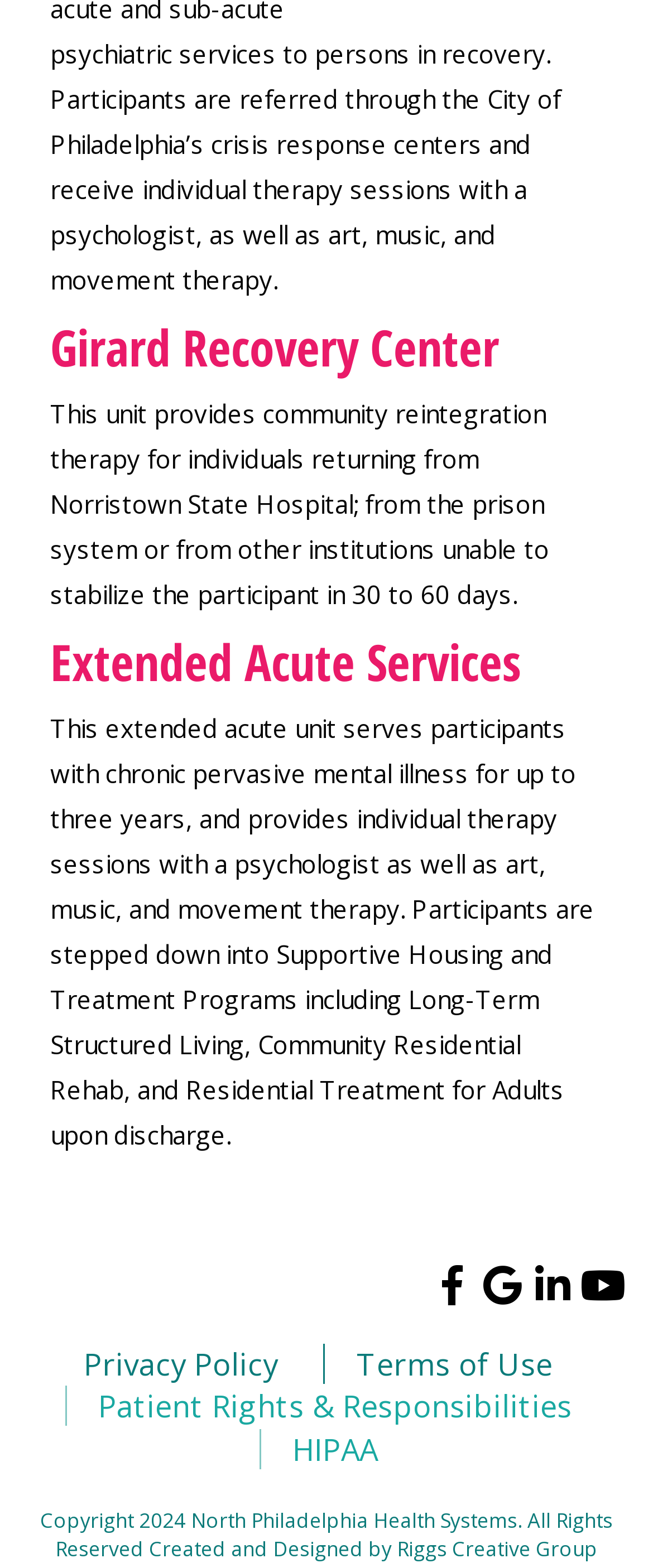Please find the bounding box coordinates in the format (top-left x, top-left y, bottom-right x, bottom-right y) for the given element description. Ensure the coordinates are floating point numbers between 0 and 1. Description: Patient Rights & Responsibilities

[0.099, 0.884, 0.901, 0.91]